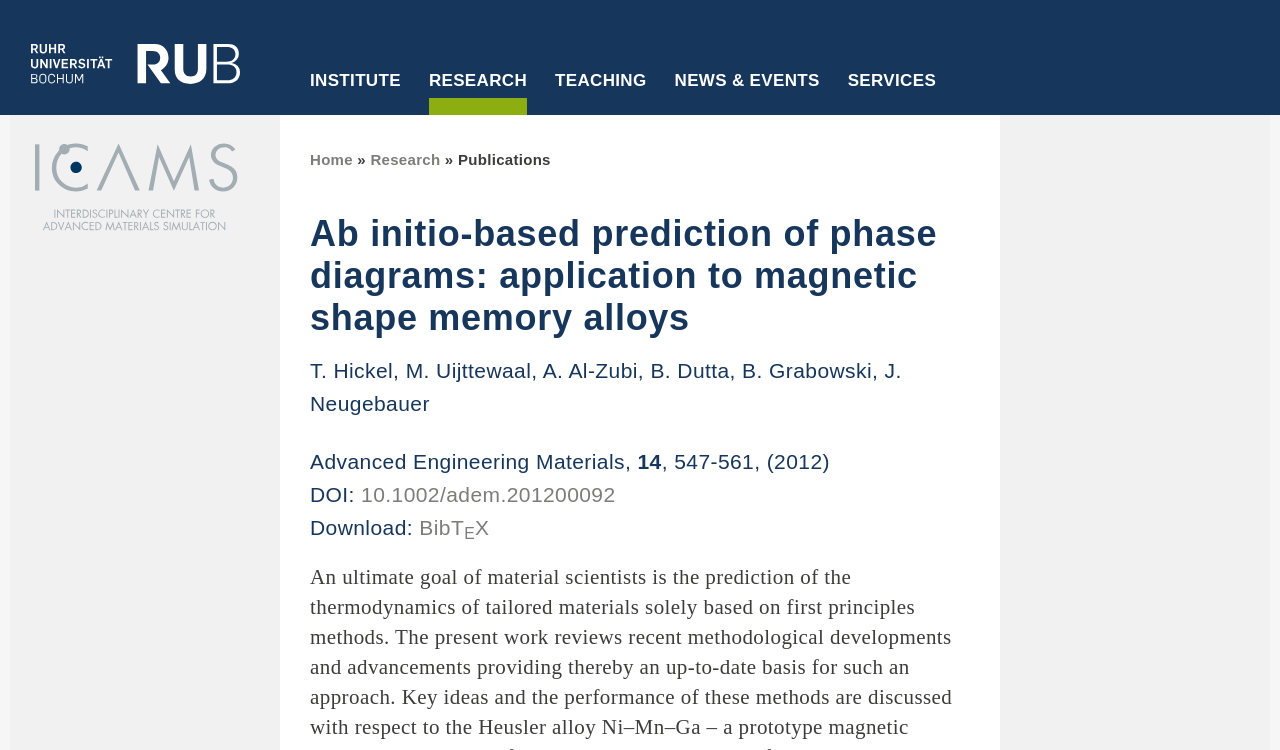Please predict the bounding box coordinates of the element's region where a click is necessary to complete the following instruction: "Click the 'Publications' link". The coordinates should be represented by four float numbers between 0 and 1, i.e., [left, top, right, bottom].

[0.188, 0.169, 0.3, 0.217]